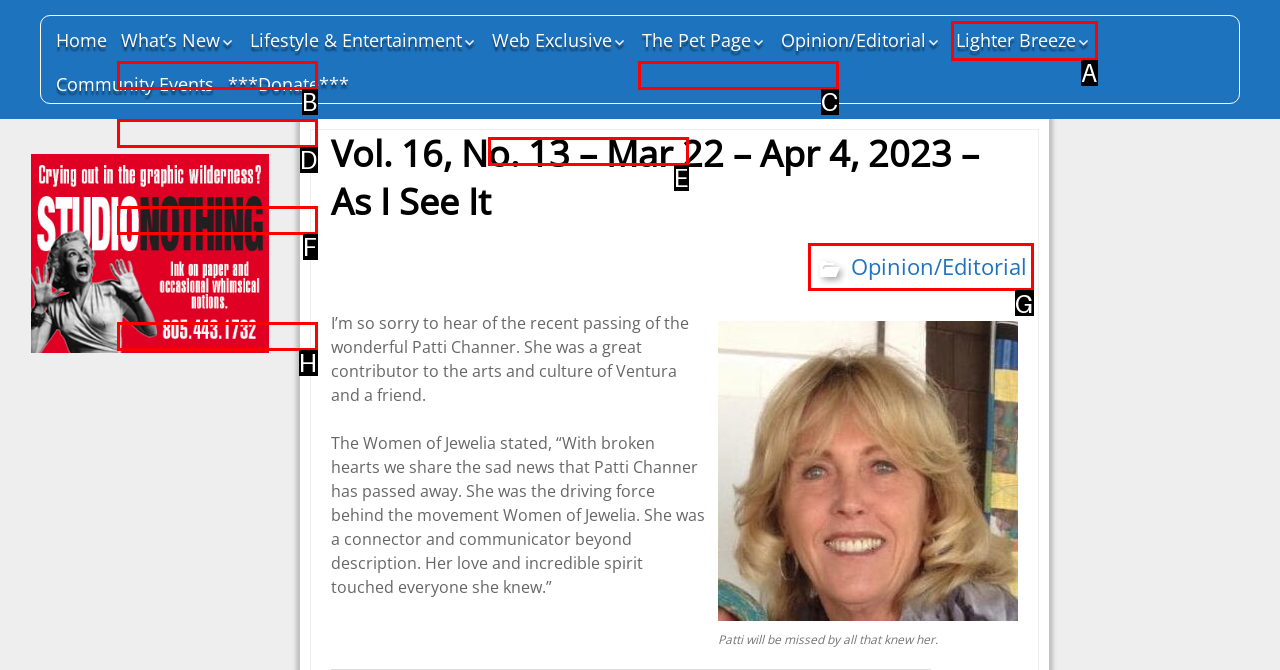Match the following description to a UI element: Lighter Breeze
Provide the letter of the matching option directly.

A